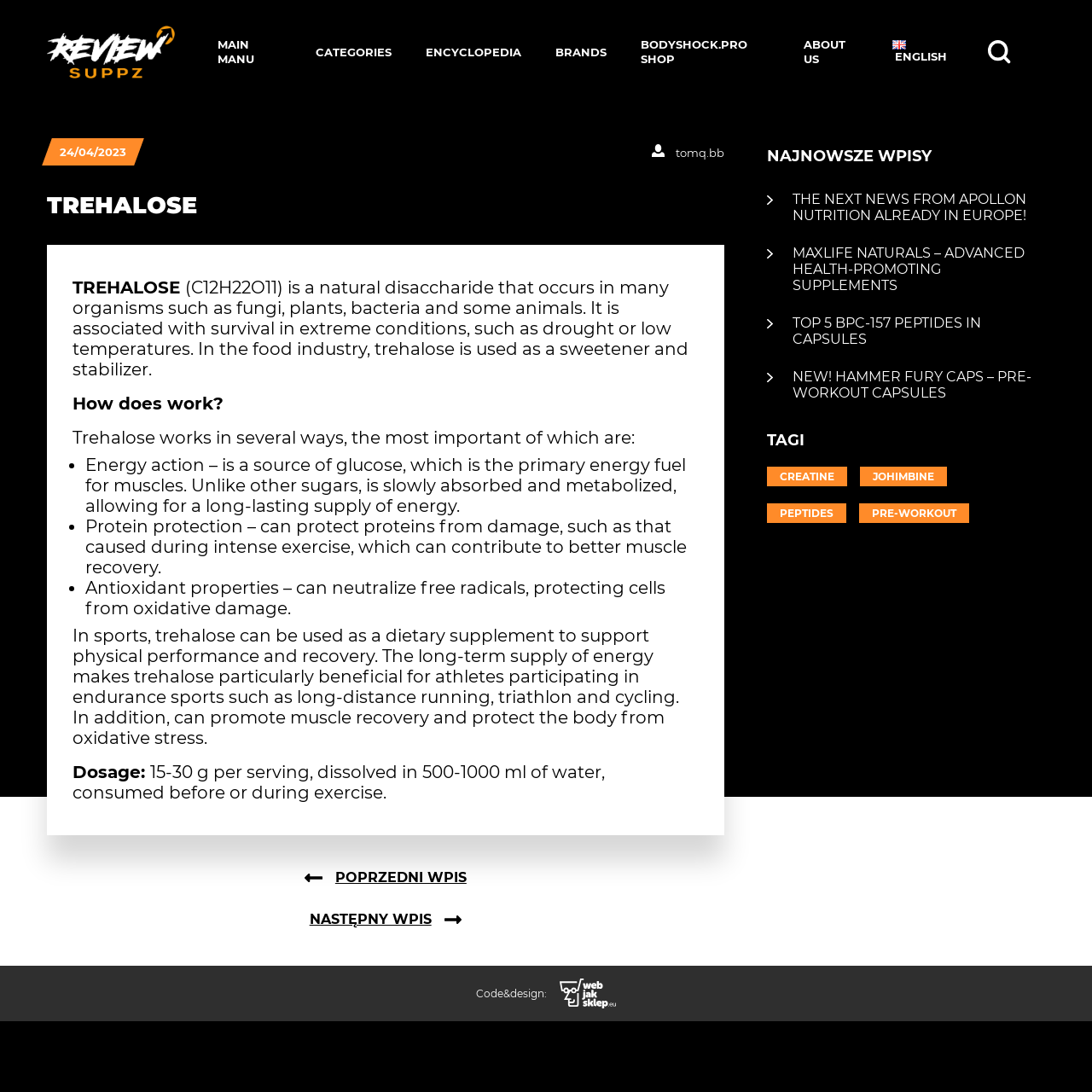Based on the element description Brands, identify the bounding box of the UI element in the given webpage screenshot. The coordinates should be in the format (top-left x, top-left y, bottom-right x, bottom-right y) and must be between 0 and 1.

[0.509, 0.041, 0.556, 0.054]